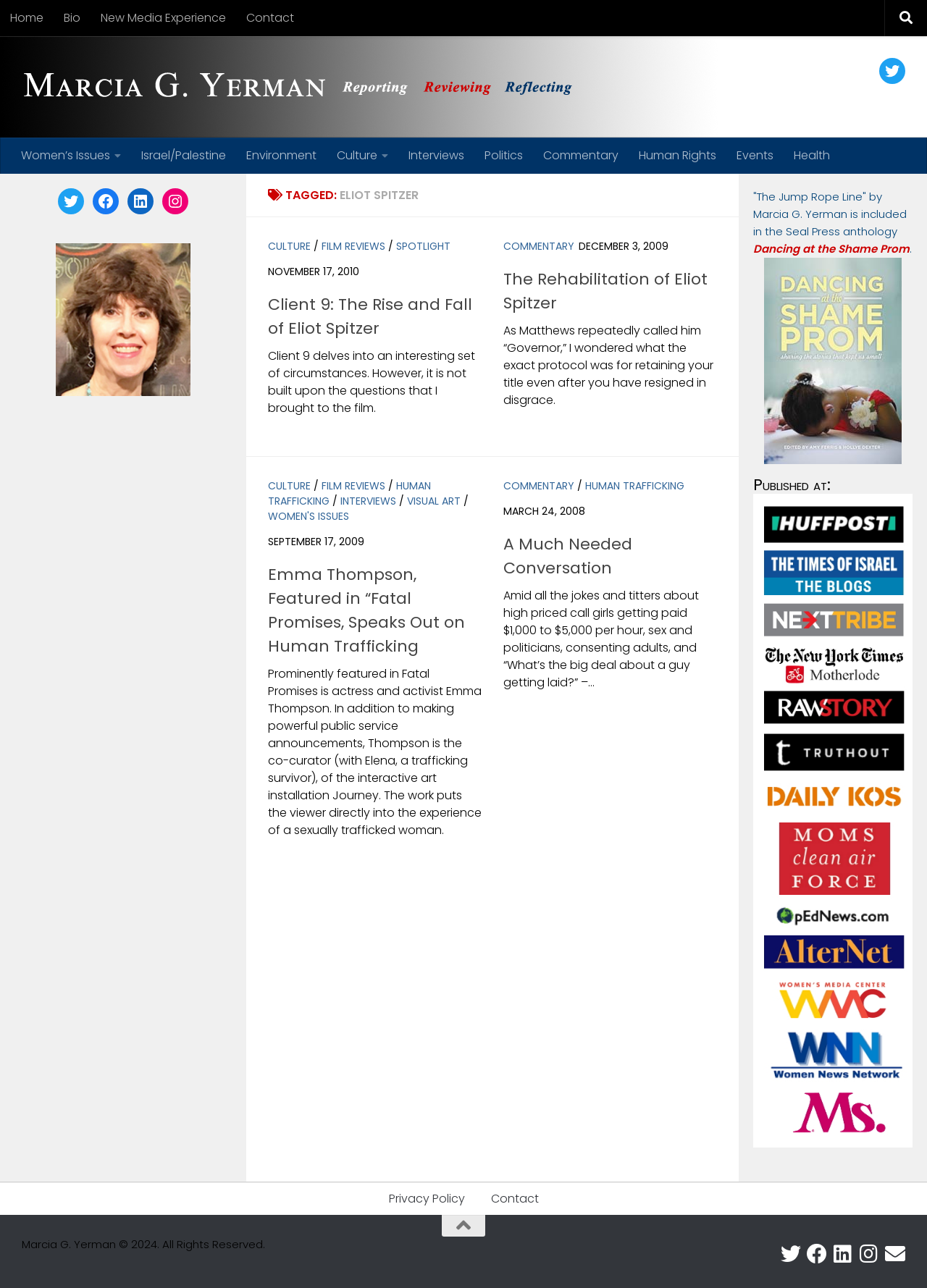Provide the bounding box coordinates for the UI element that is described as: "Women's Issues".

[0.289, 0.395, 0.377, 0.407]